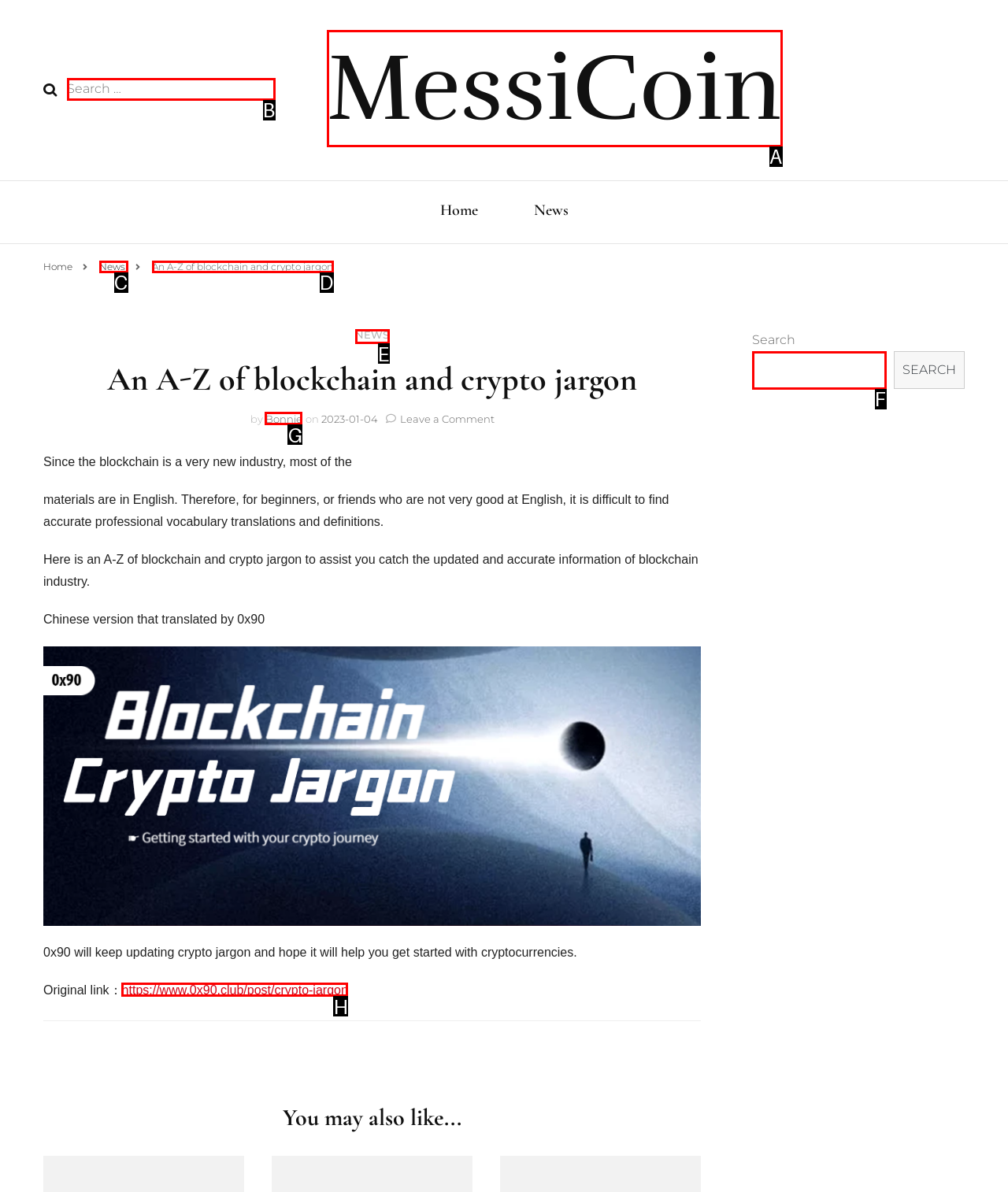Which option is described as follows: parent_node: SEARCH name="s"
Answer with the letter of the matching option directly.

F